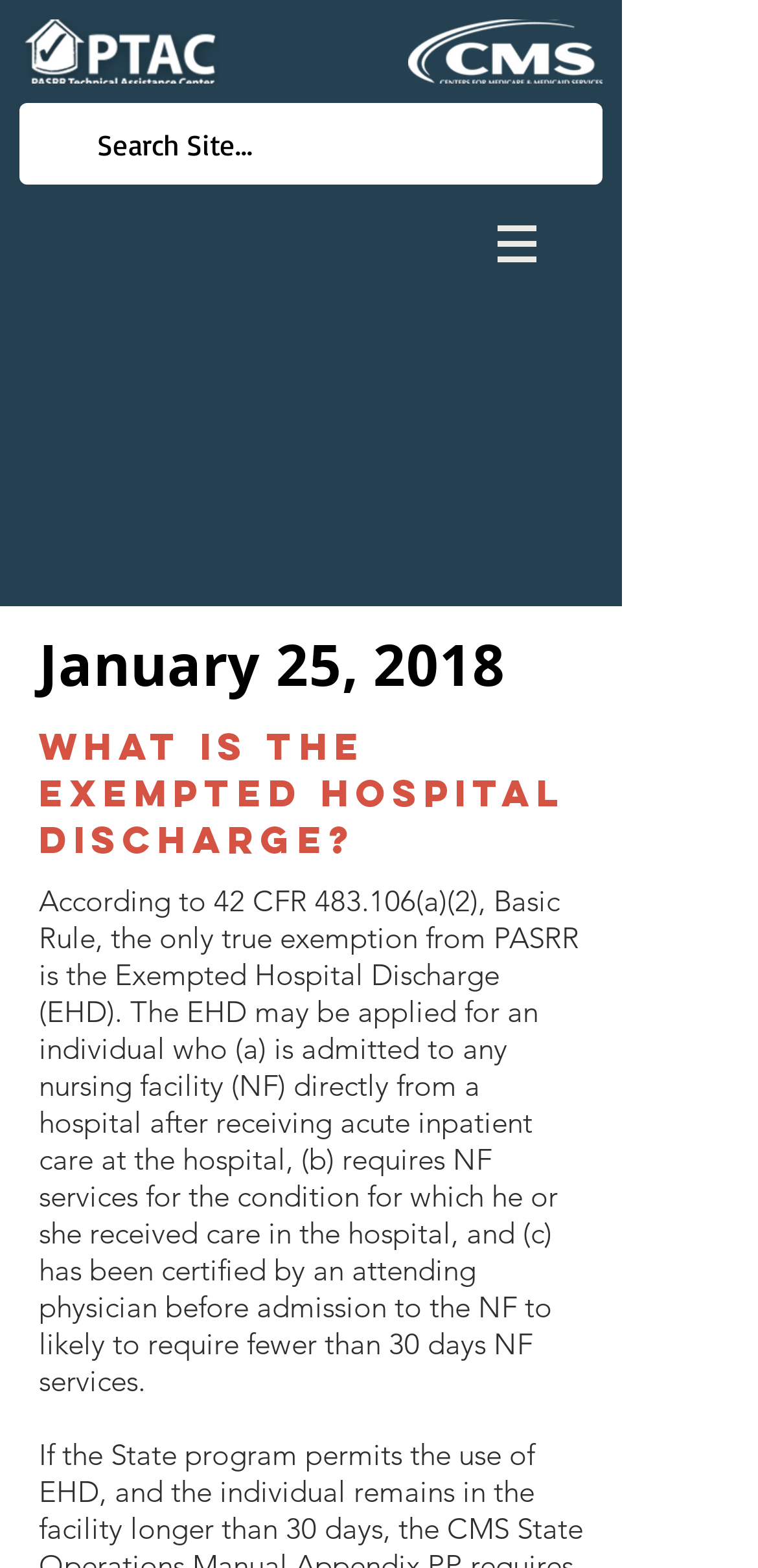Answer briefly with one word or phrase:
Where can an individual be admitted to directly from a hospital to qualify for EHD?

Nursing facility